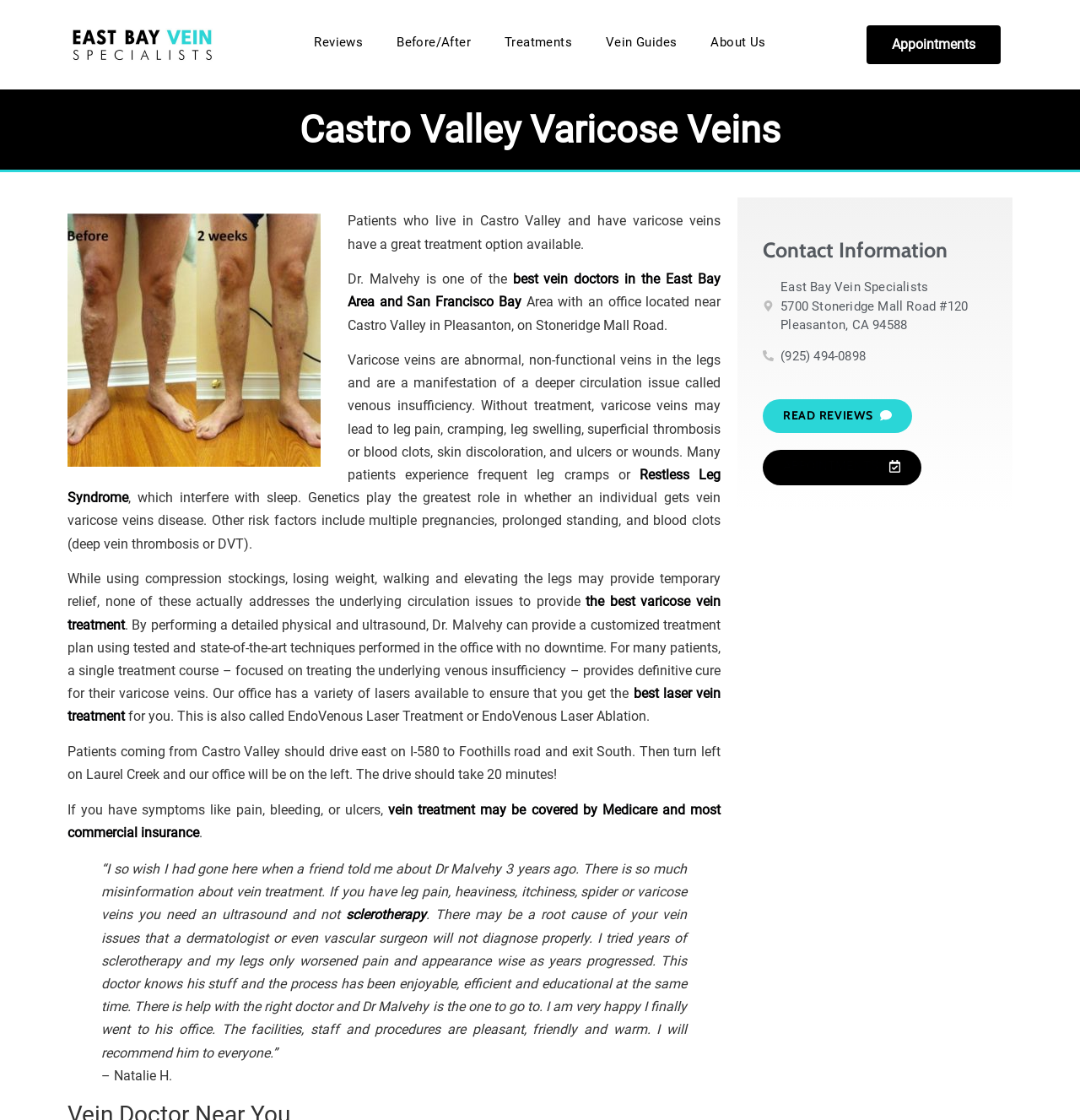Please identify the bounding box coordinates of the element that needs to be clicked to perform the following instruction: "View before and after photos".

[0.352, 0.023, 0.452, 0.053]